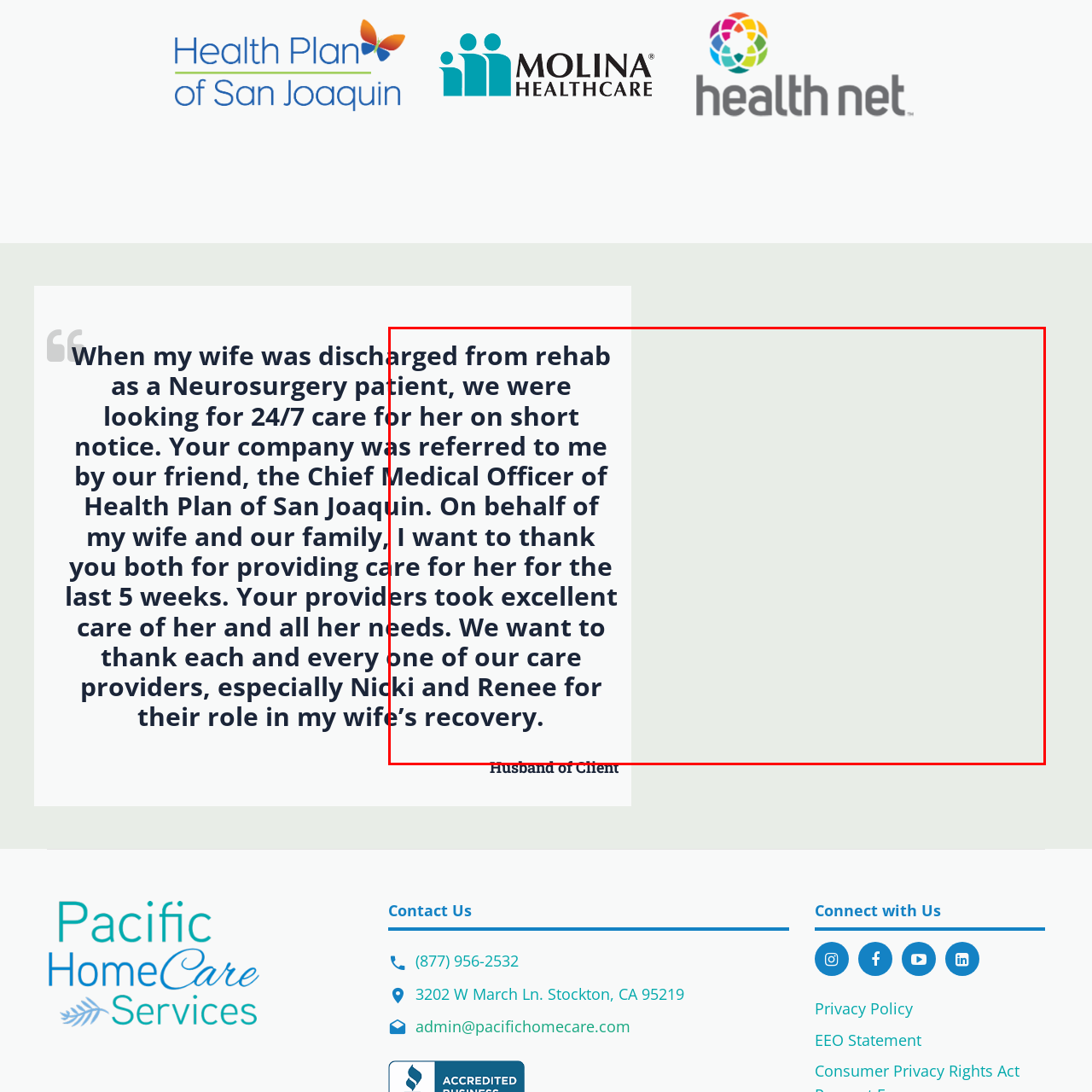Illustrate the image within the red boundary with a detailed caption.

The image features an elderly man seated at a table, likely reflecting on his experiences as he expresses gratitude for the care provided to his wife during her recovery from neurosurgery. Accompanying text highlights a heartfelt message from the husband, acknowledging the exceptional 24/7 care his wife received on short notice, following her discharge from rehabilitation. He specifically thanks the care providers, including Nicki and Renee, emphasizing their significant role in his wife's recovery journey. This gesture underscores the importance of compassionate care in healthcare settings.